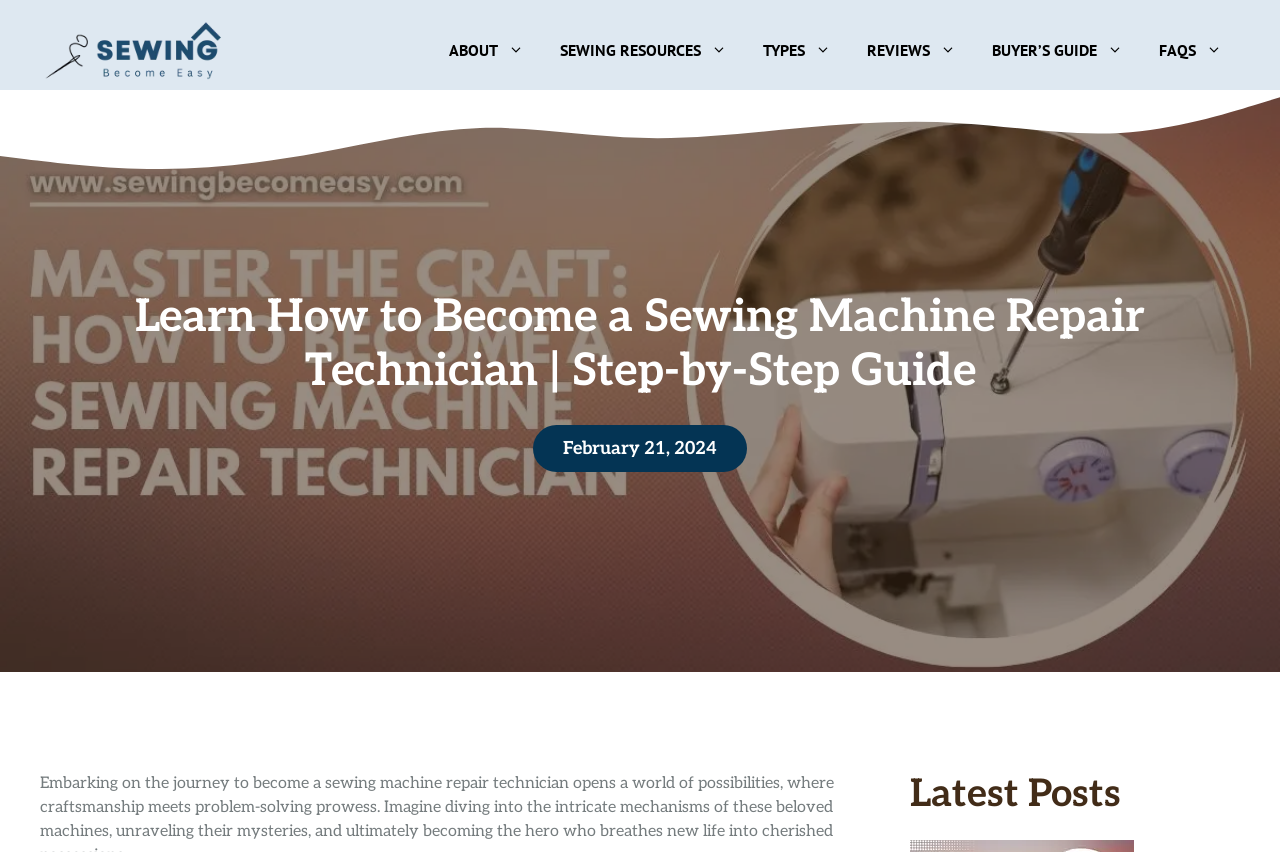Please identify the bounding box coordinates of the element's region that should be clicked to execute the following instruction: "read the latest posts". The bounding box coordinates must be four float numbers between 0 and 1, i.e., [left, top, right, bottom].

[0.711, 0.906, 0.945, 0.96]